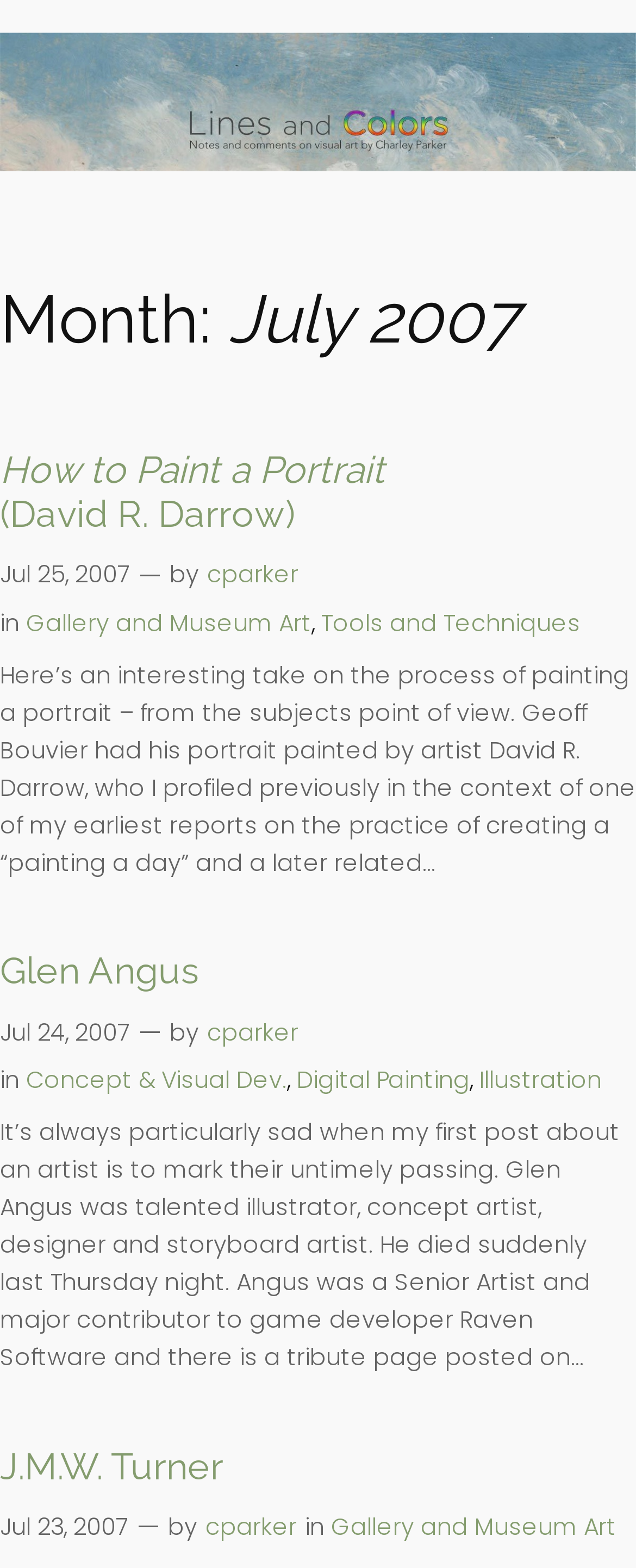Please identify the bounding box coordinates of the element I need to click to follow this instruction: "Read about How to Paint a Portrait".

[0.0, 0.286, 0.605, 0.343]